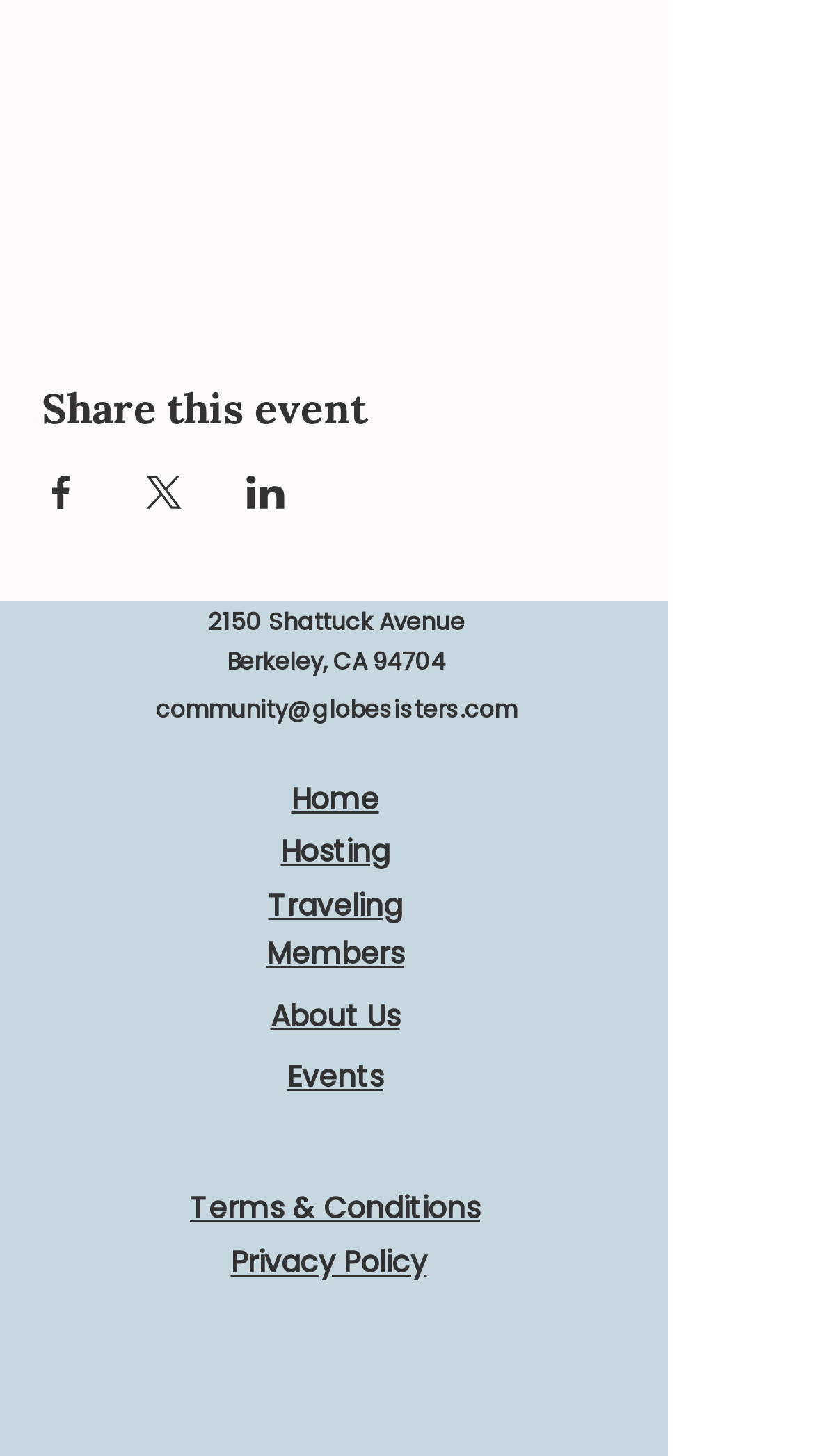Refer to the image and provide an in-depth answer to the question: 
How many social media platforms are listed in the social bar?

I counted the number of link elements inside the list element with ID 141, which is labeled as 'Social Bar'. There are four link elements, corresponding to Instagram, Facebook, LinkedIn, and TikTok.